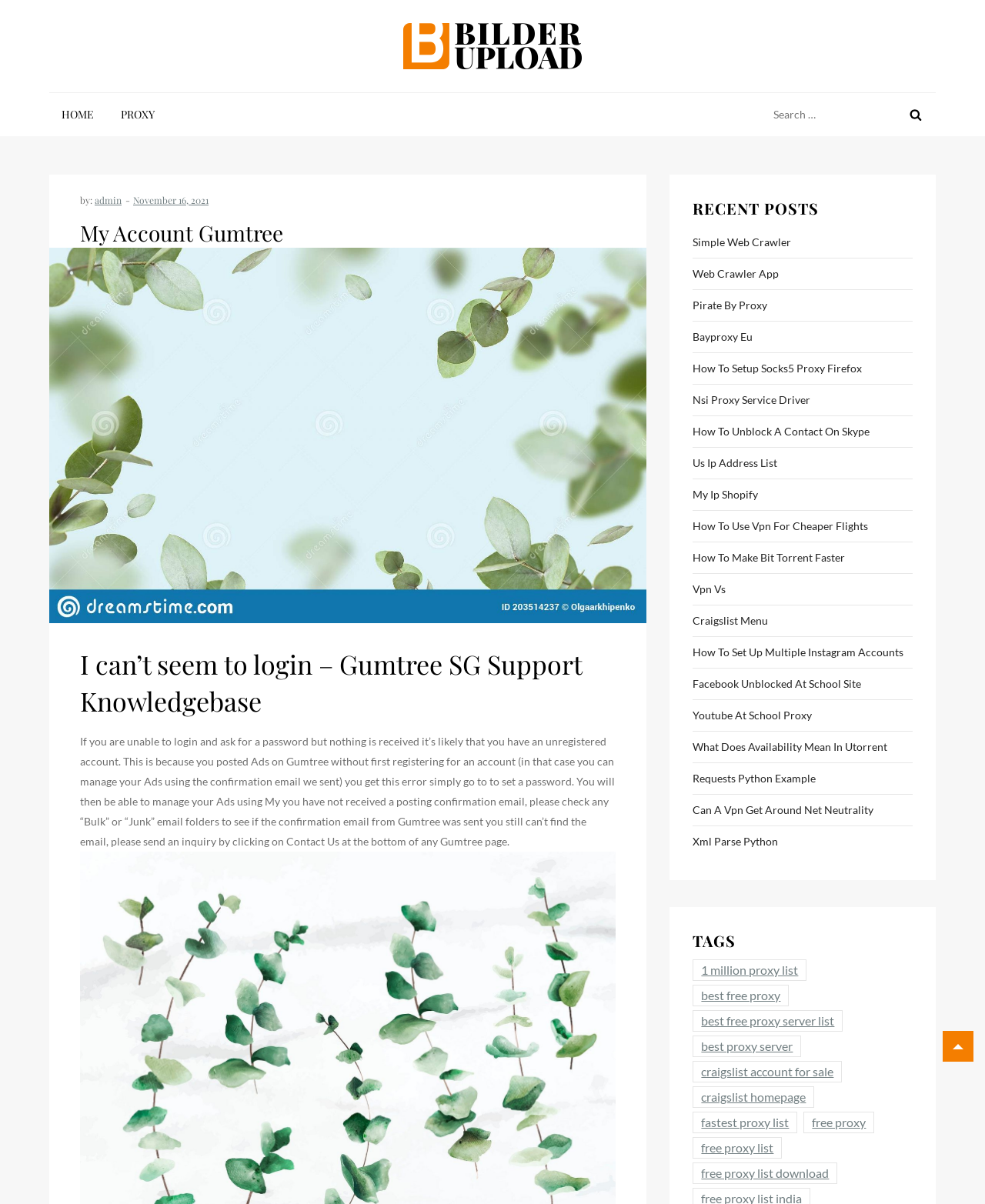Please find the bounding box for the UI element described by: "Facebook Unblocked At School Site".

[0.703, 0.56, 0.875, 0.576]